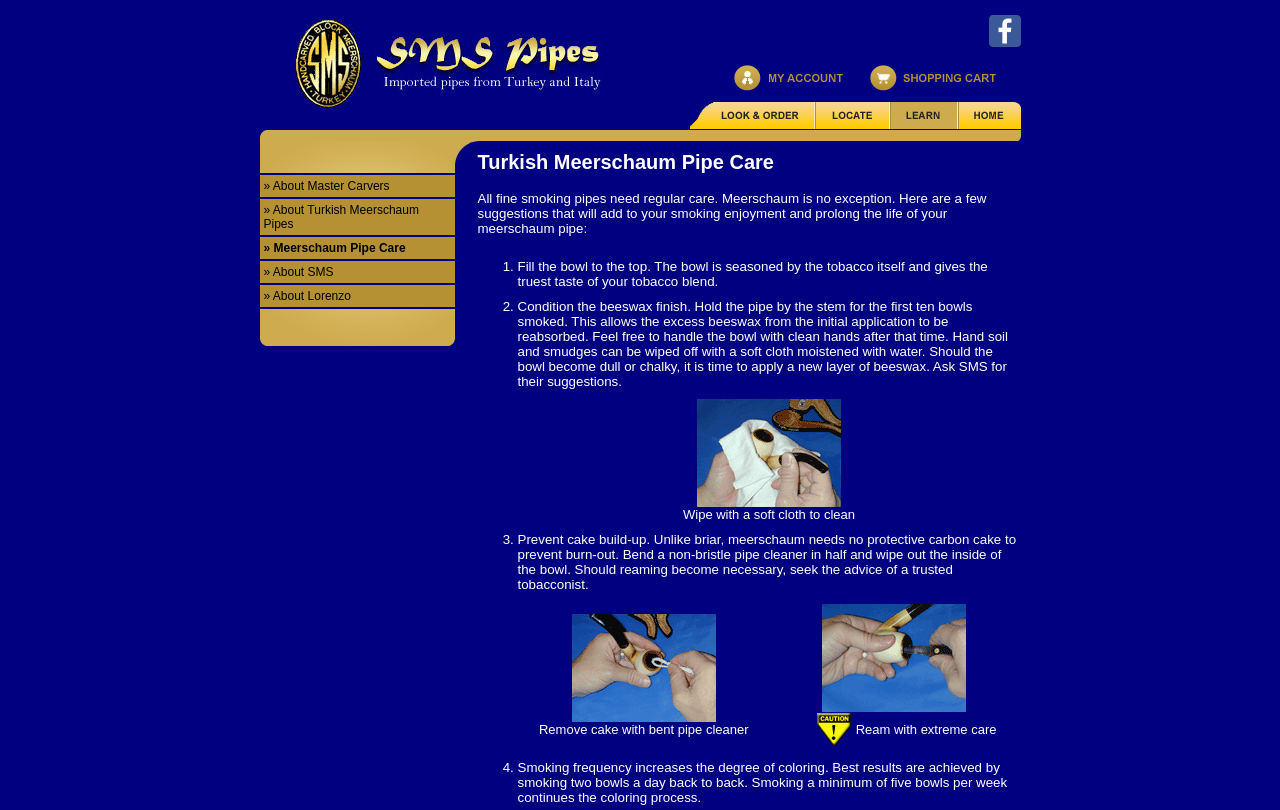Determine the bounding box coordinates for the area that needs to be clicked to fulfill this task: "Follow us on Facebook". The coordinates must be given as four float numbers between 0 and 1, i.e., [left, top, right, bottom].

[0.772, 0.043, 0.797, 0.061]